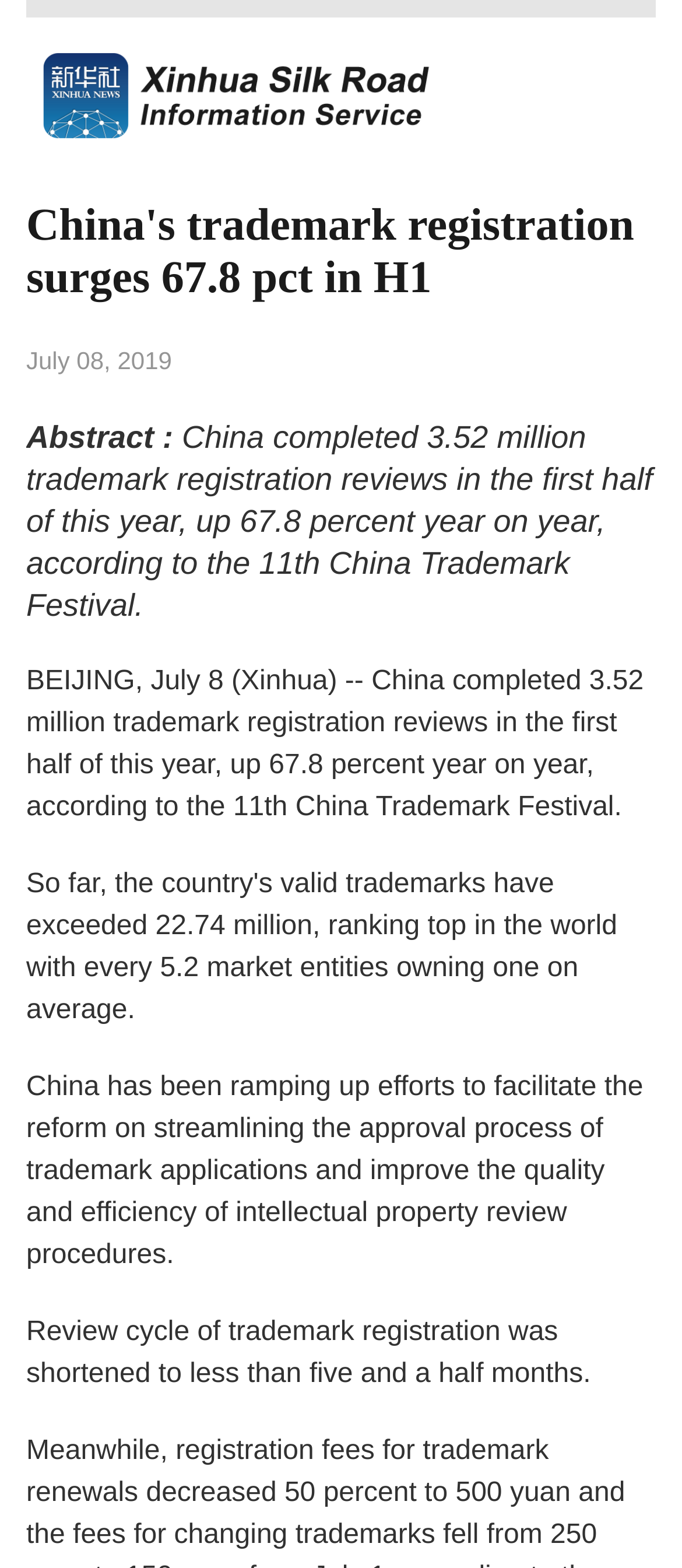Provide a one-word or one-phrase answer to the question:
What is the location of the news article?

BEIJING